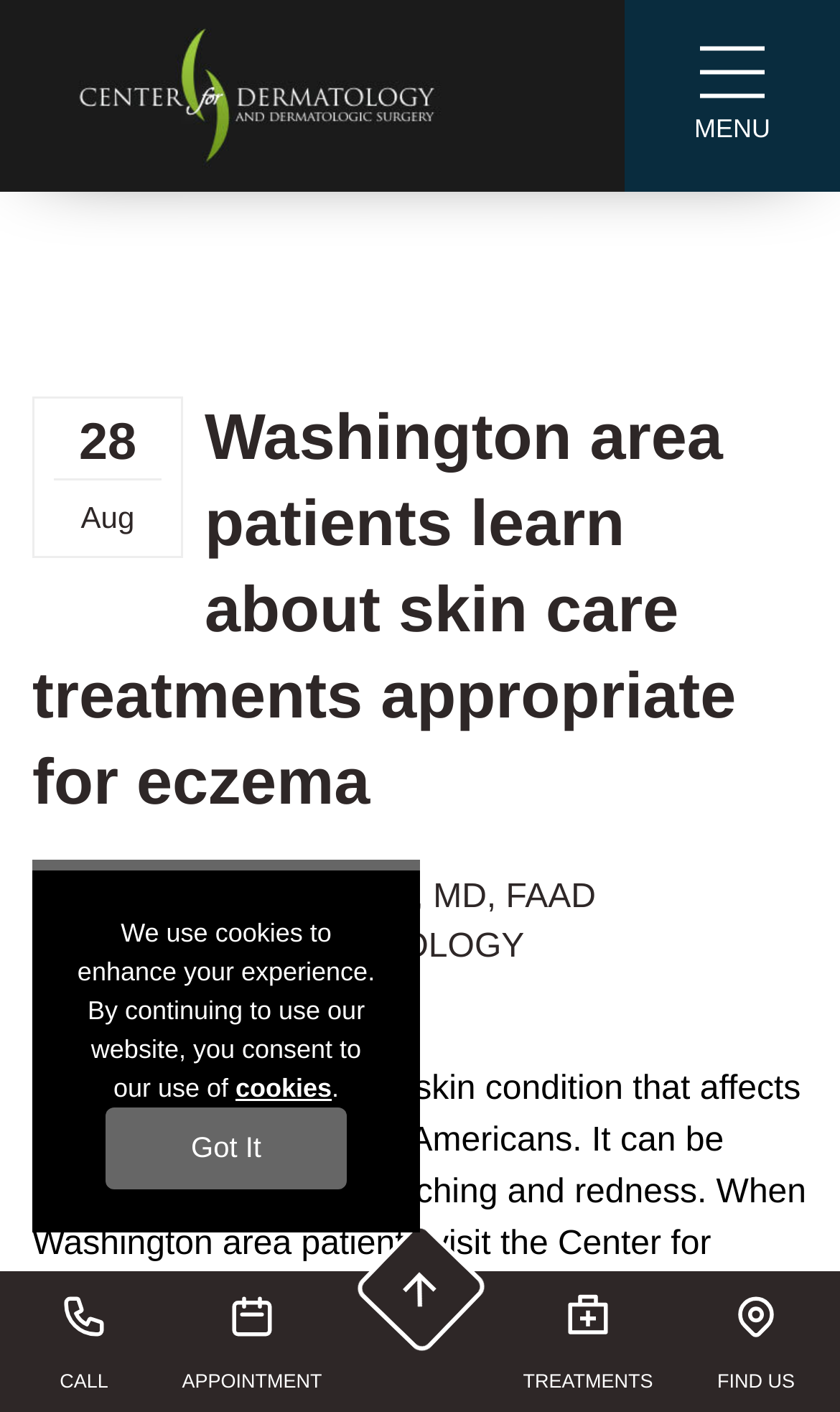Determine the bounding box coordinates of the section I need to click to execute the following instruction: "Explore the medical dermatology services". Provide the coordinates as four float numbers between 0 and 1, i.e., [left, top, right, bottom].

[0.117, 0.658, 0.624, 0.684]